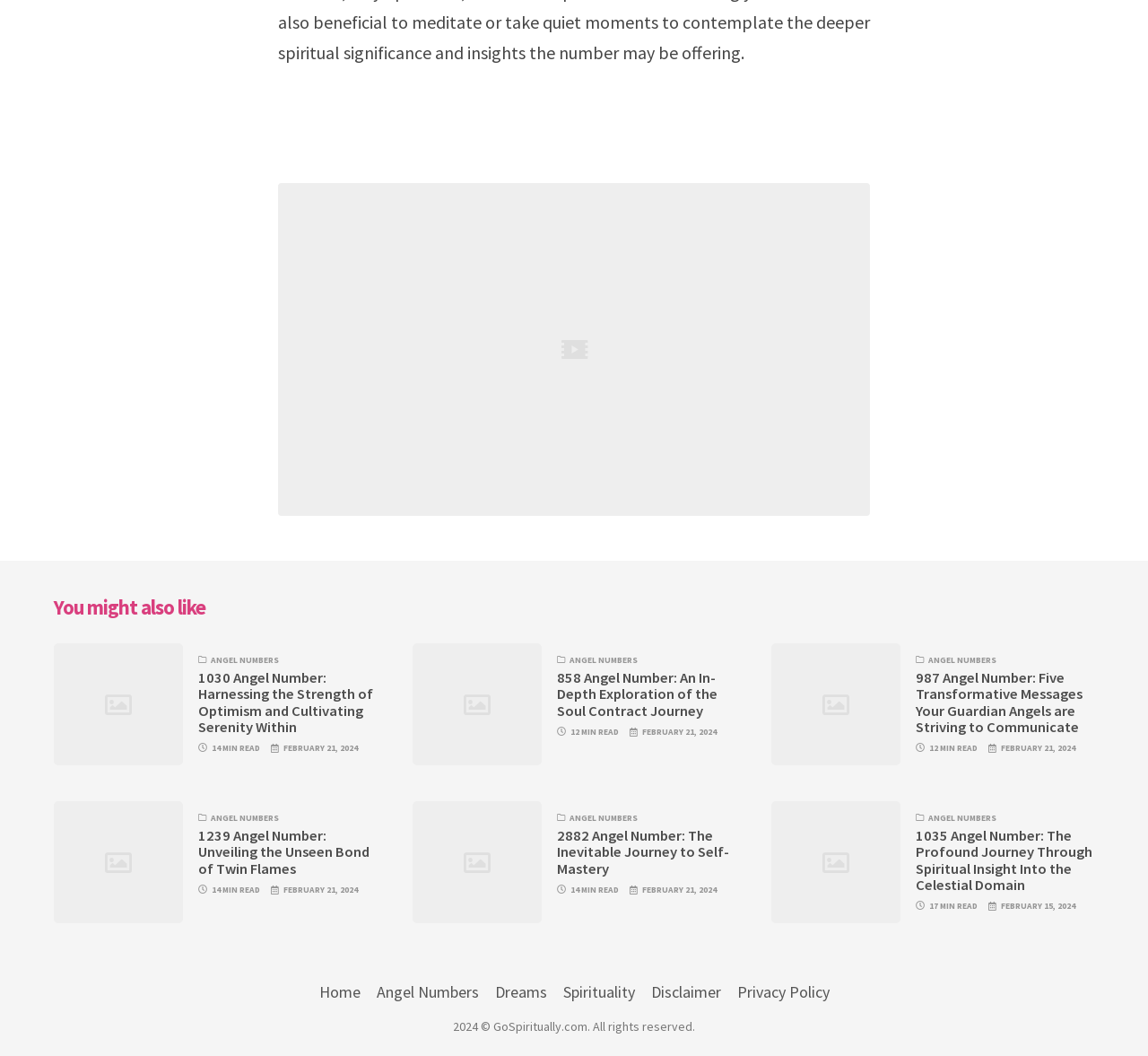Give a one-word or short-phrase answer to the following question: 
How many navigation links are at the bottom of the webpage?

6